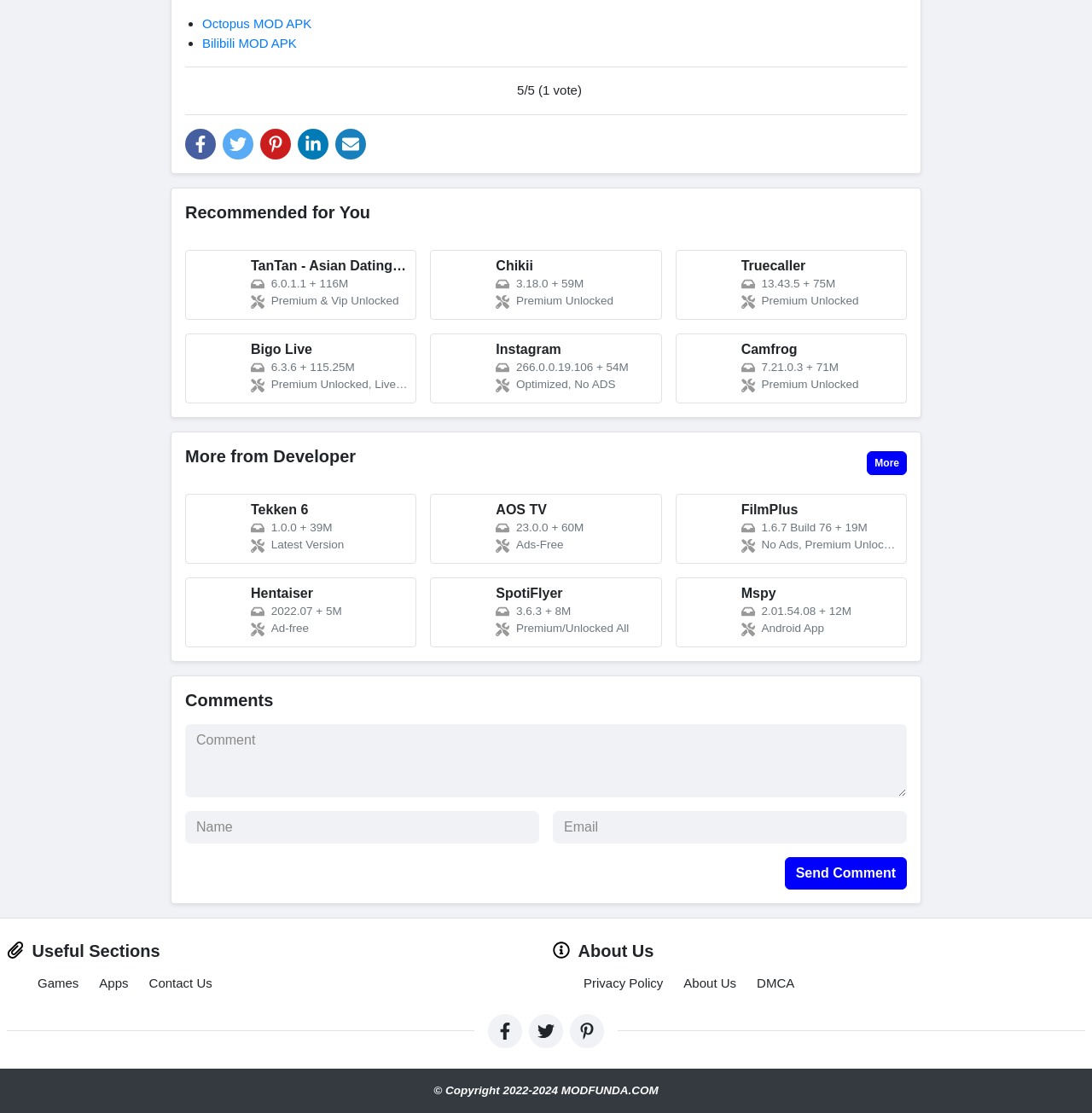What type of apps are listed on this webpage? Analyze the screenshot and reply with just one word or a short phrase.

MOD APK